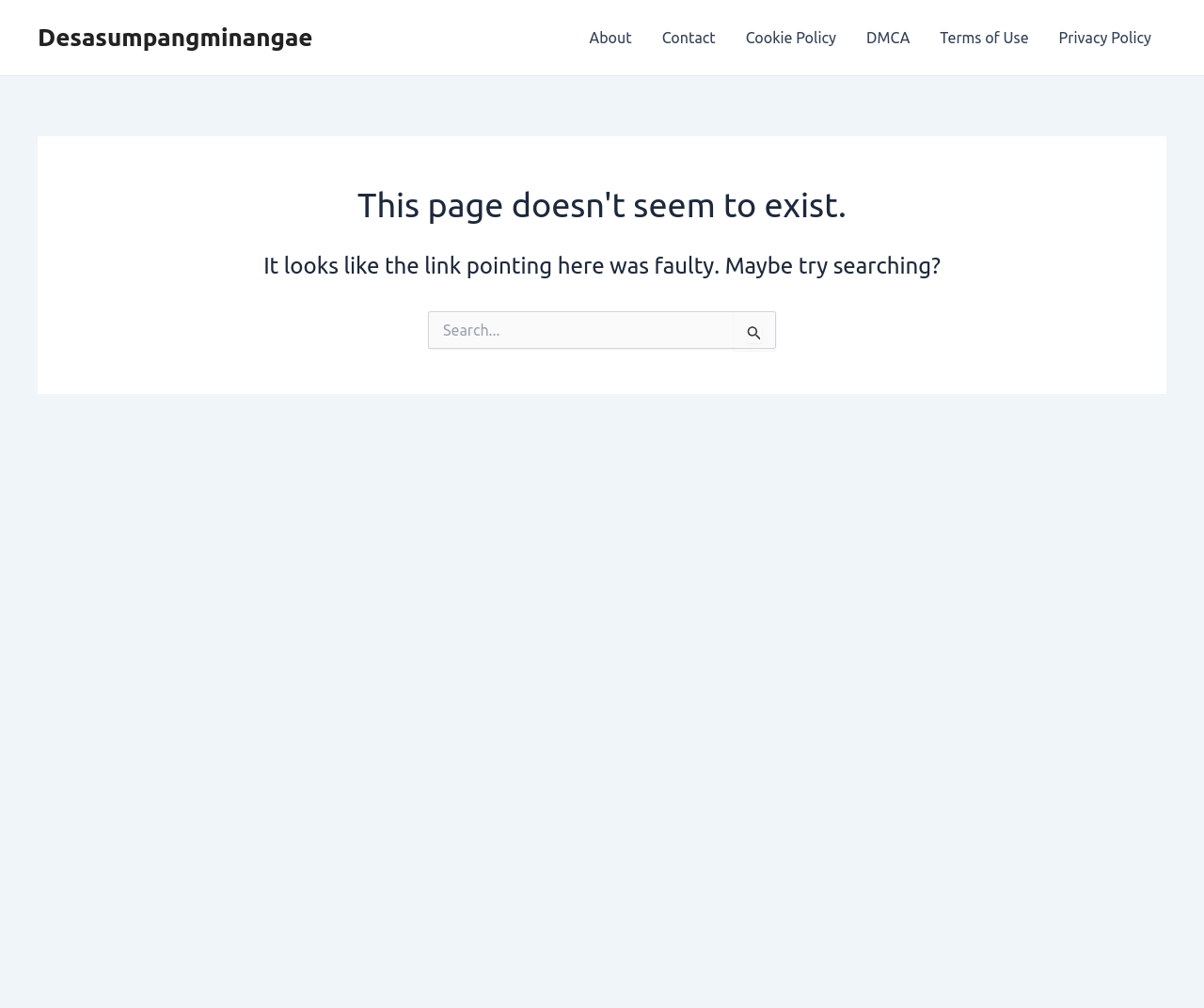Please locate the bounding box coordinates of the element that should be clicked to complete the given instruction: "Click the Search button".

[0.609, 0.308, 0.645, 0.348]